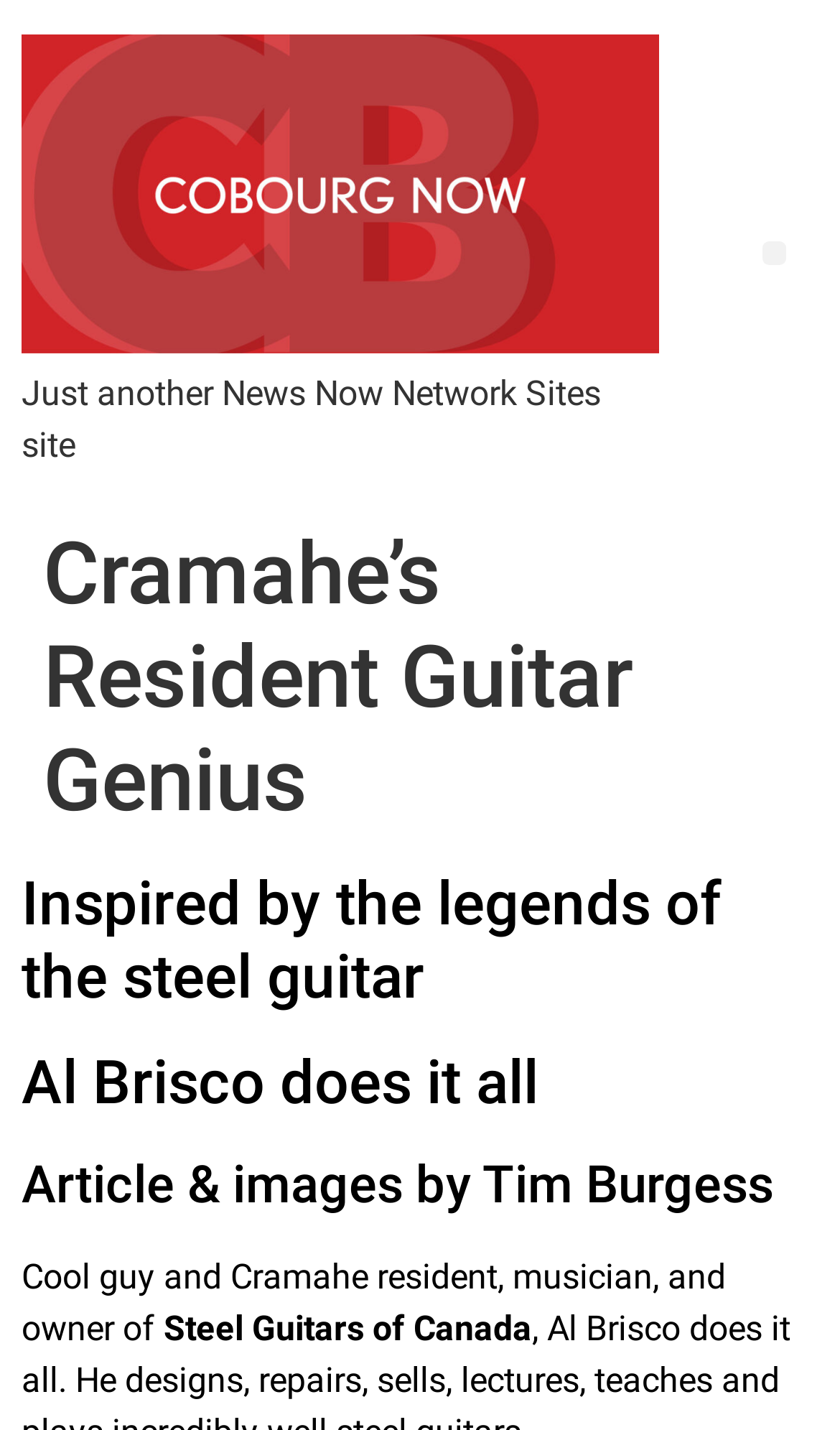Examine the image carefully and respond to the question with a detailed answer: 
Who is the author of the article?

I found the answer by looking at the heading 'Article & images by Tim Burgess' which indicates that Tim Burgess is the author of the article.